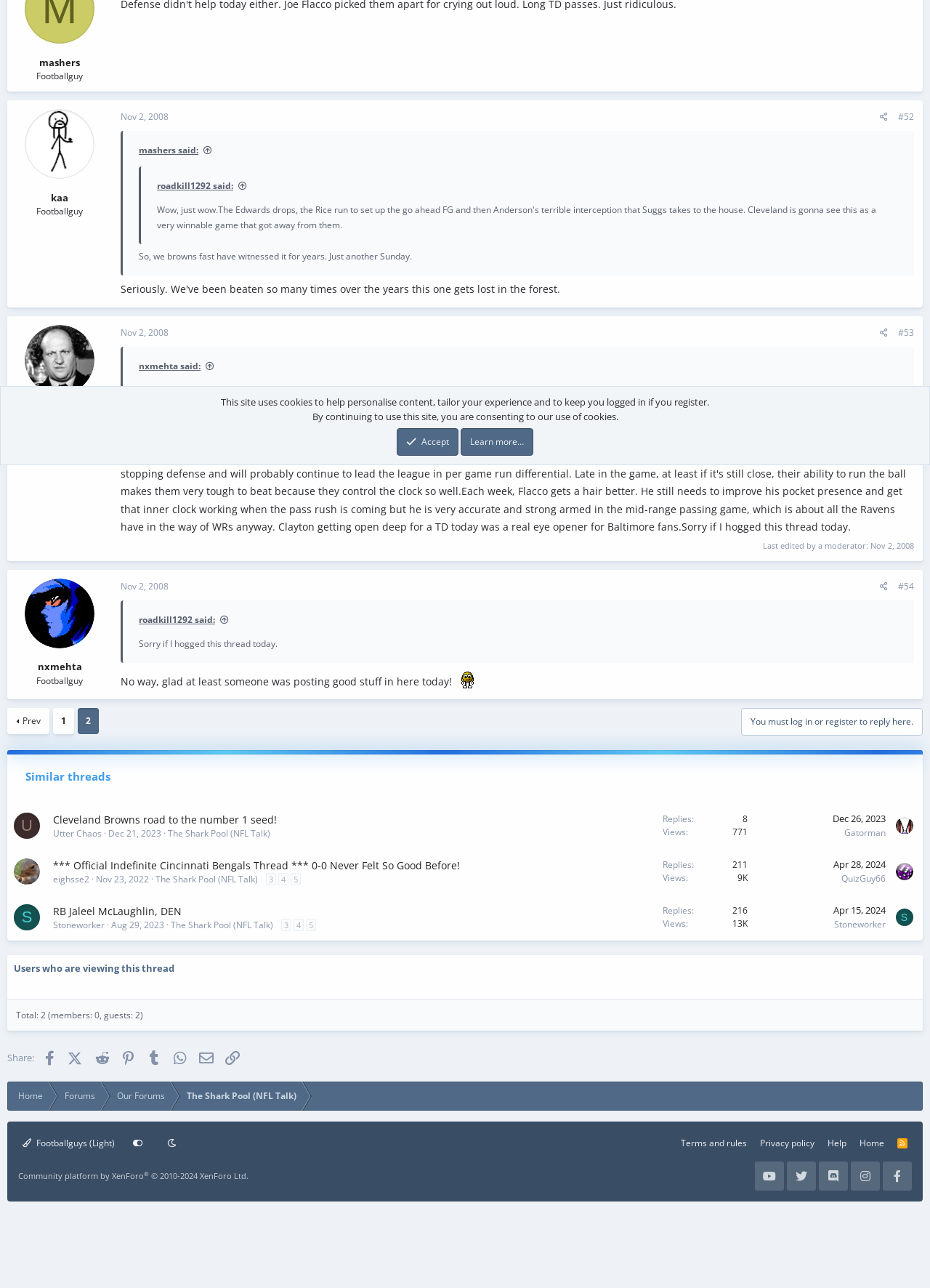Locate and provide the bounding box coordinates for the HTML element that matches this description: "roadkill1292 said:".

[0.169, 0.139, 0.267, 0.149]